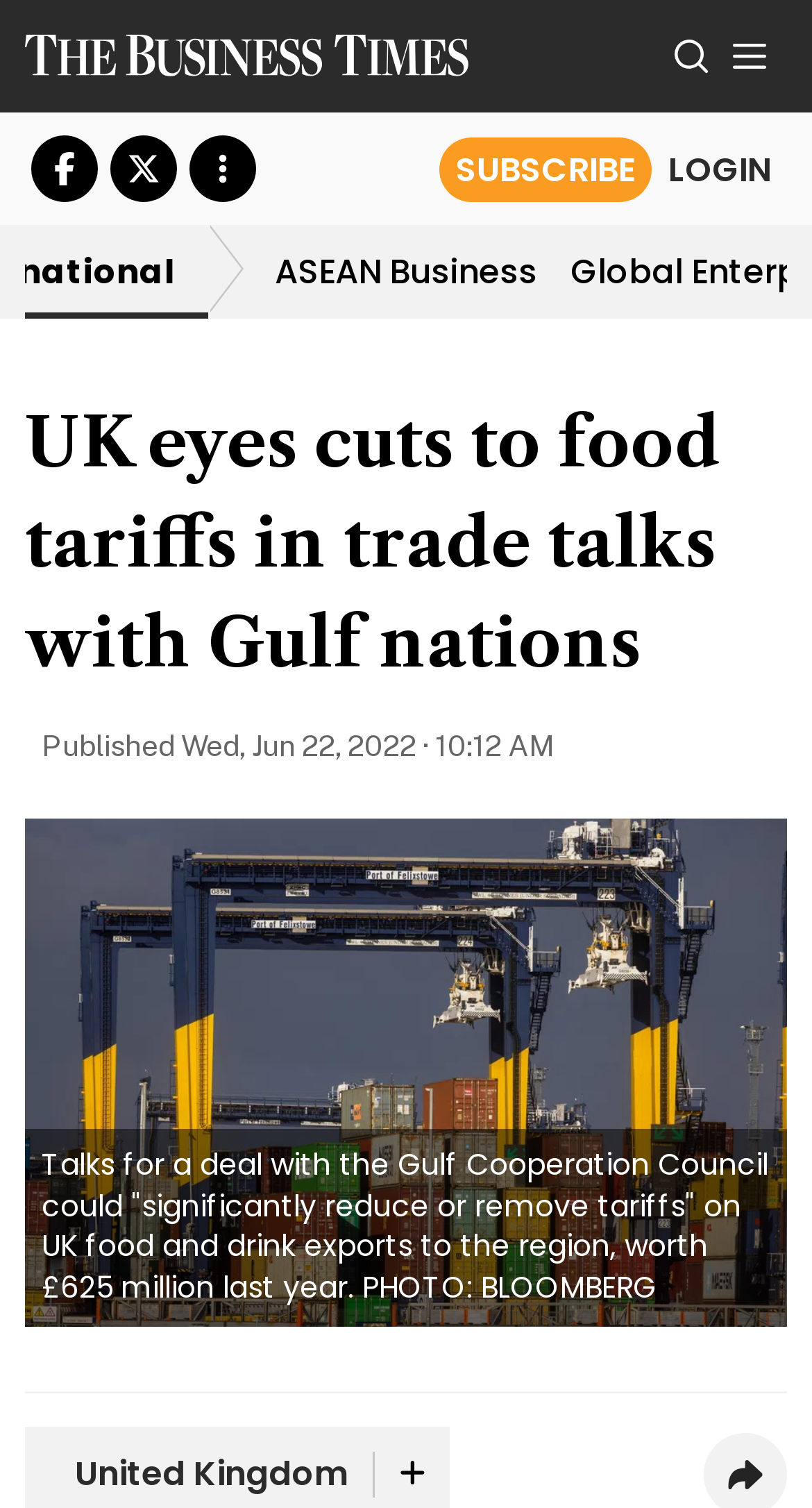How many social media share buttons are there?
Provide an in-depth and detailed explanation in response to the question.

There are two social media share buttons, one for Facebook and one for Twitter, located at the top right corner of the webpage.